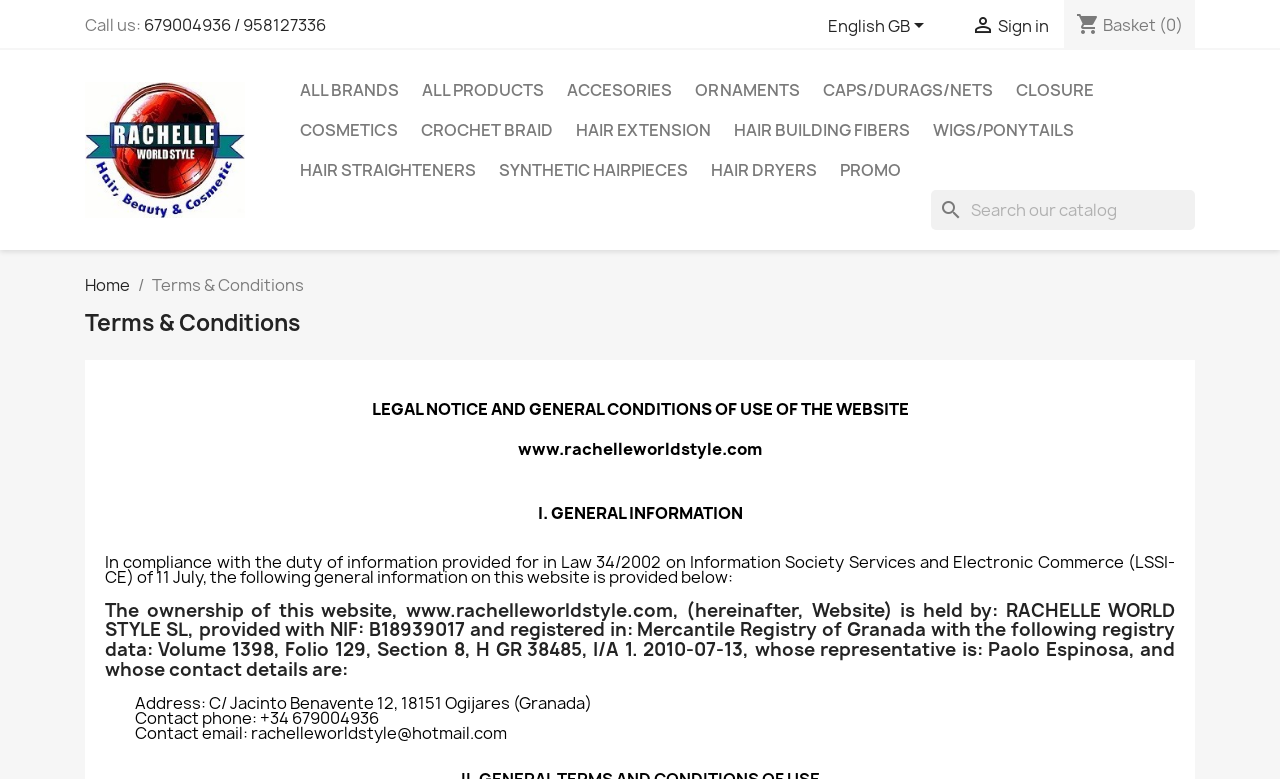Refer to the image and provide a thorough answer to this question:
How many links are there in the top navigation bar?

I counted the links in the top navigation bar and found 9 links: 'Rachelle World Style', 'ALL BRANDS', 'ALL PRODUCTS', 'ACCESORIES', 'ORNAMENTS', 'CAPS/DURAGS/NETS', 'CLOSURE', 'COSMETICS', and 'PROMO'.